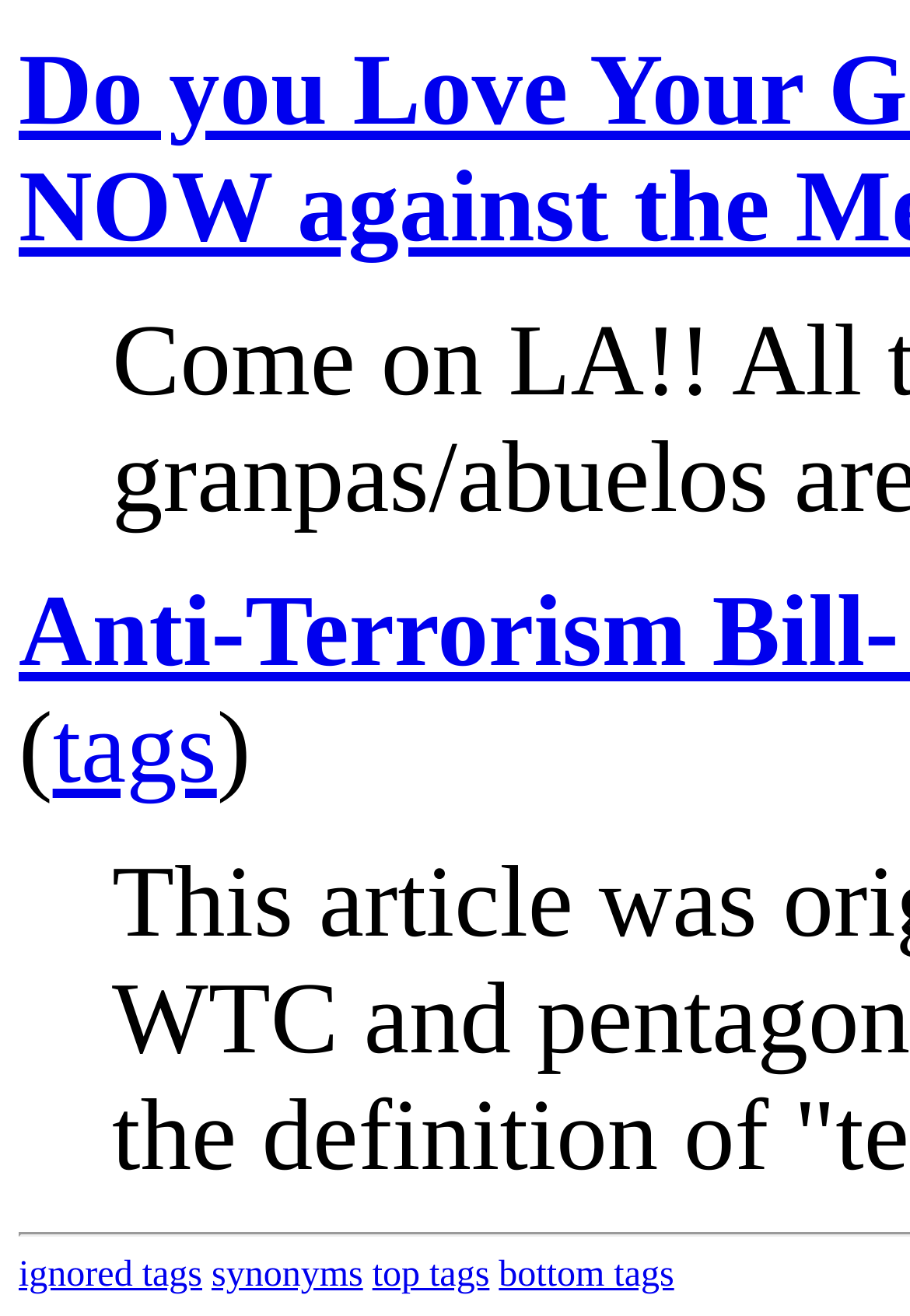Based on the image, please elaborate on the answer to the following question:
What is the vertical position of the link 'ignored tags' relative to the link 'tags'?

By comparing the y1 and y2 coordinates of the bounding boxes, I found that the link 'ignored tags' has a higher y1 value than the link 'tags', indicating that it is positioned below the link 'tags' on the webpage.